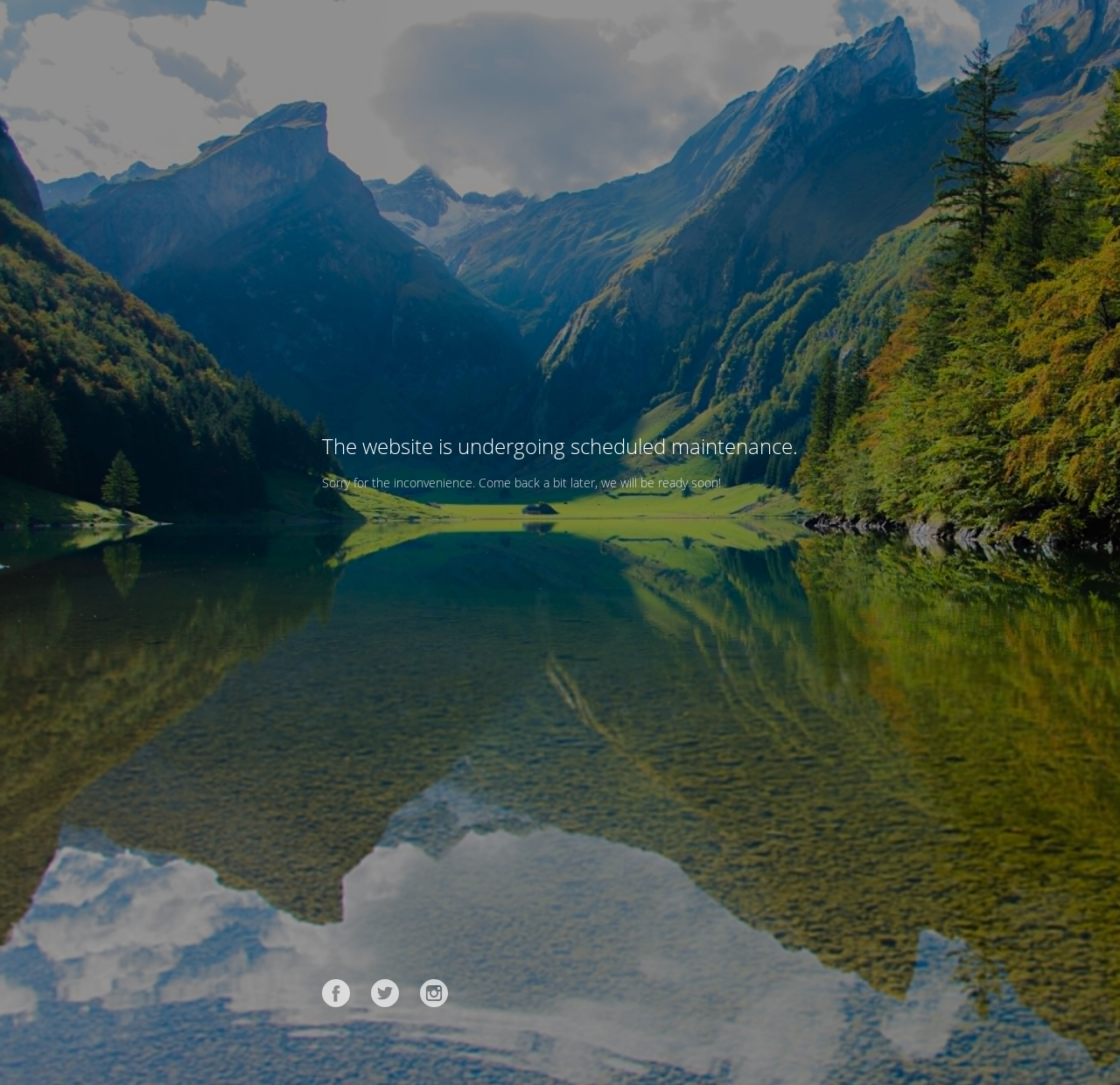What is the purpose of the message on the webpage?
Using the image as a reference, deliver a detailed and thorough answer to the question.

The purpose of the message on the webpage is to inform users that the website is currently undergoing maintenance and will be available soon, so they should come back later.